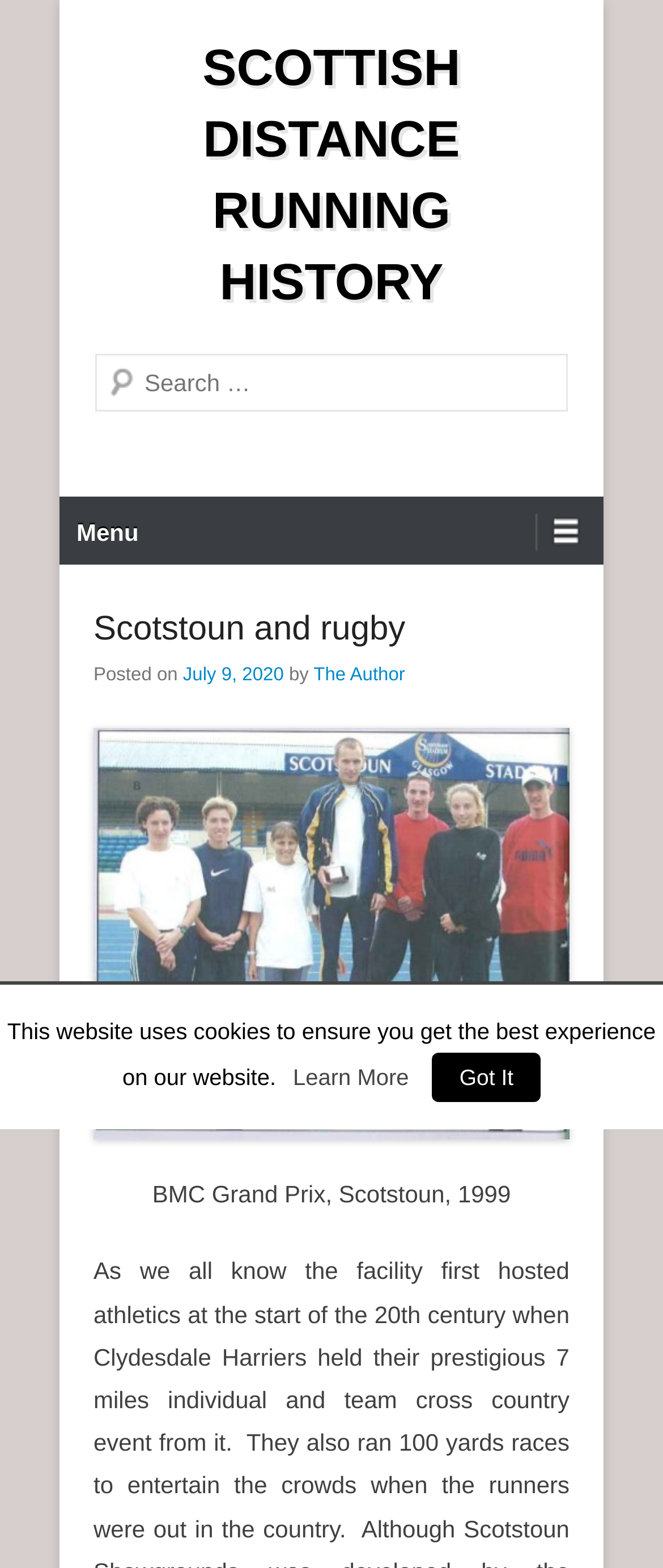Identify the bounding box for the UI element that is described as follows: "Menu".

[0.09, 0.317, 0.91, 0.36]